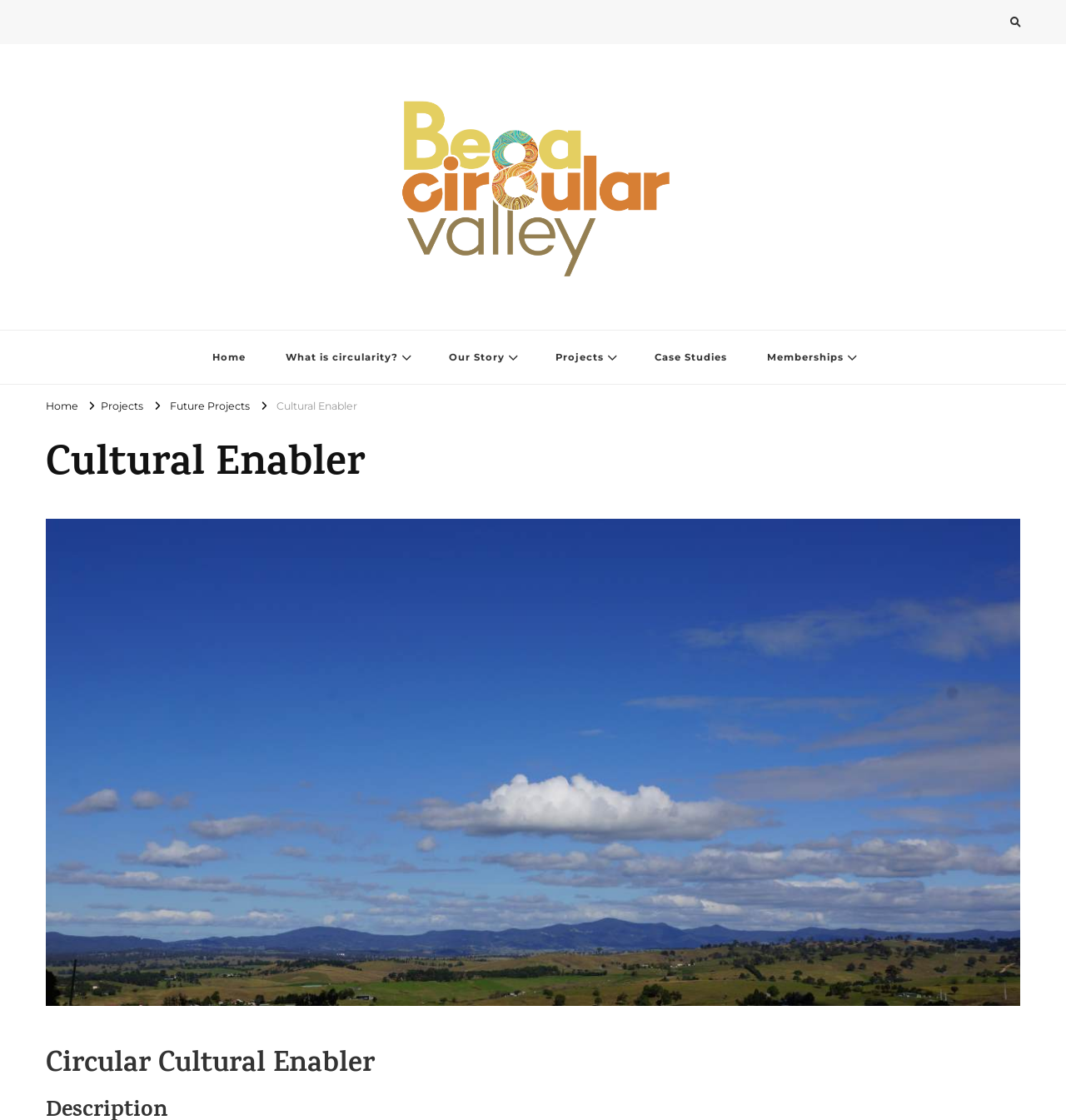Please locate the bounding box coordinates of the element's region that needs to be clicked to follow the instruction: "Explore the Roadmap". The bounding box coordinates should be provided as four float numbers between 0 and 1, i.e., [left, top, right, bottom].

[0.423, 0.343, 0.579, 0.381]